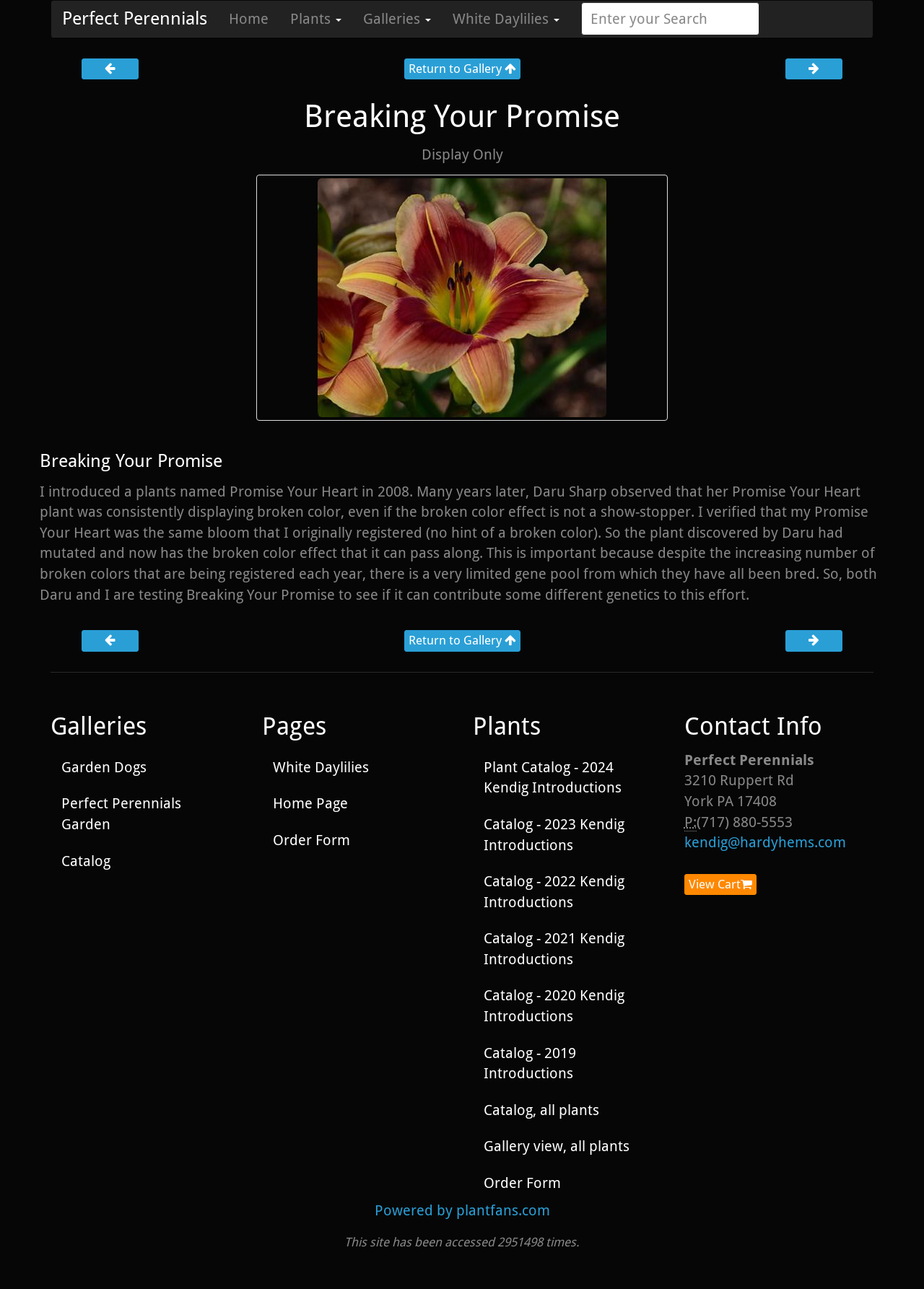Provide a thorough and detailed response to the question by examining the image: 
What is the phone number of Perfect Perennials?

The contact information section of the webpage displays the phone number of Perfect Perennials as (717) 880-5553. This is located below the address of Perfect Perennials.